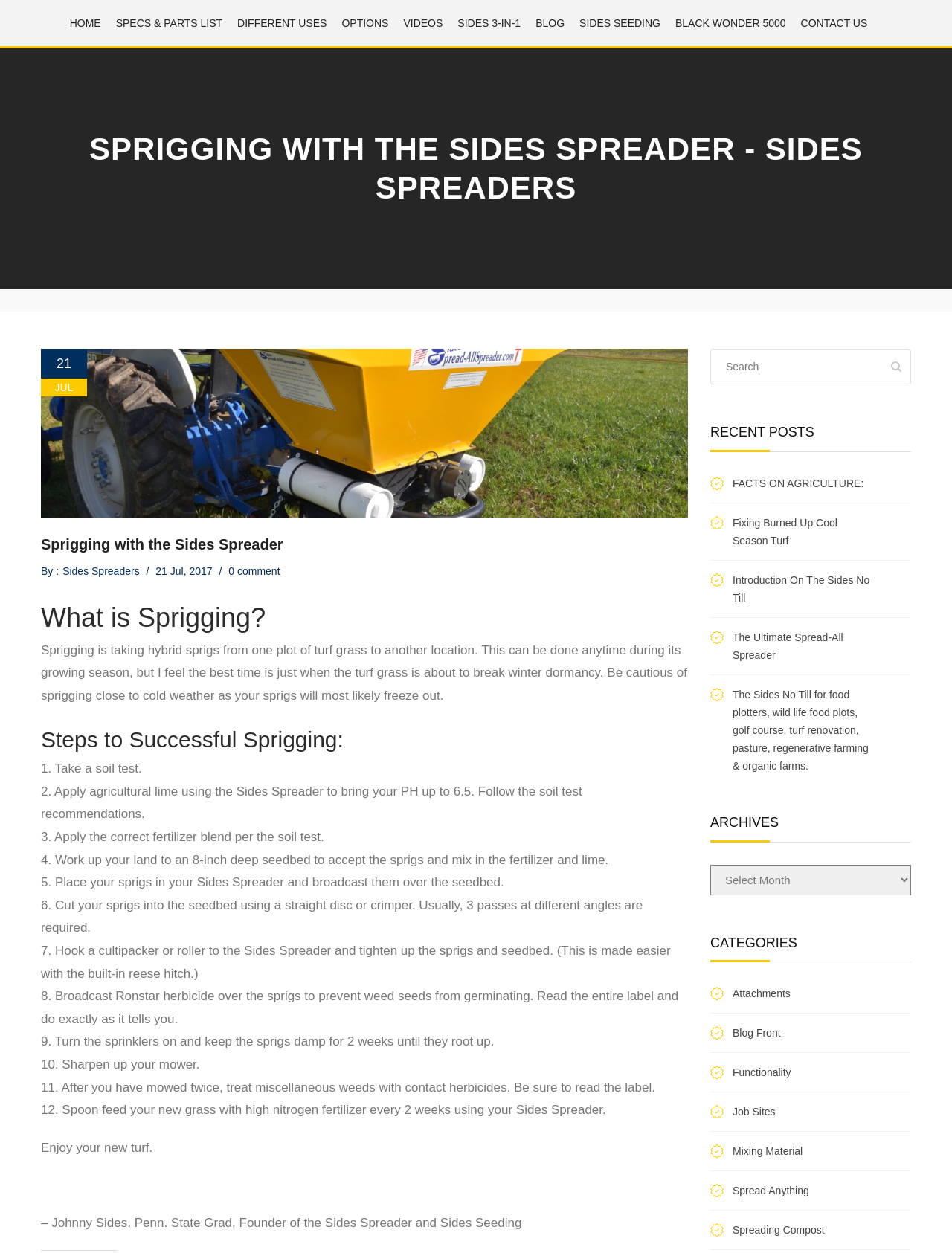Find and generate the main title of the webpage.

SPRIGGING WITH THE SIDES SPREADER - SIDES SPREADERS